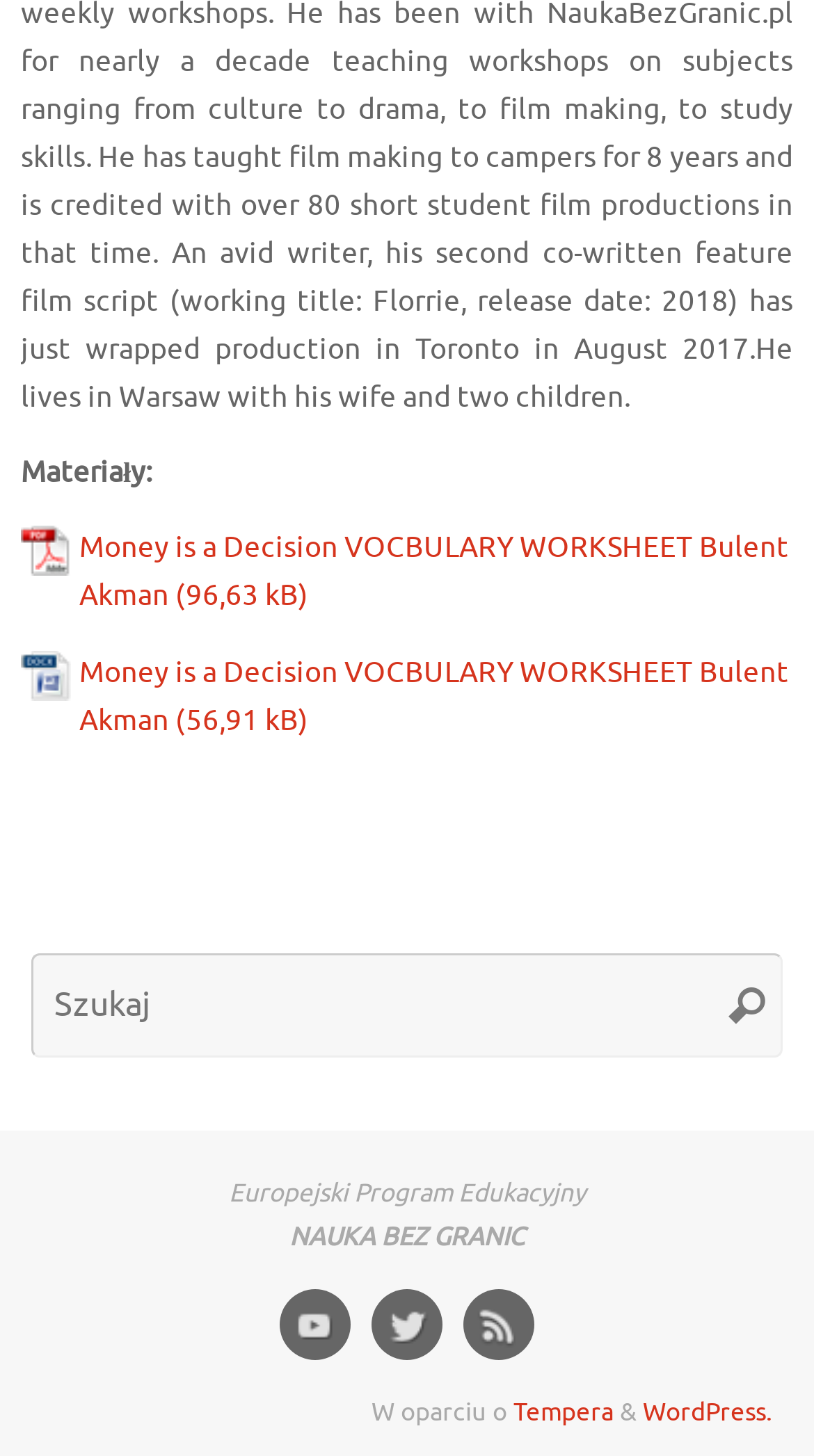Show the bounding box coordinates for the HTML element described as: "WordPress.".

[0.79, 0.959, 0.949, 0.982]